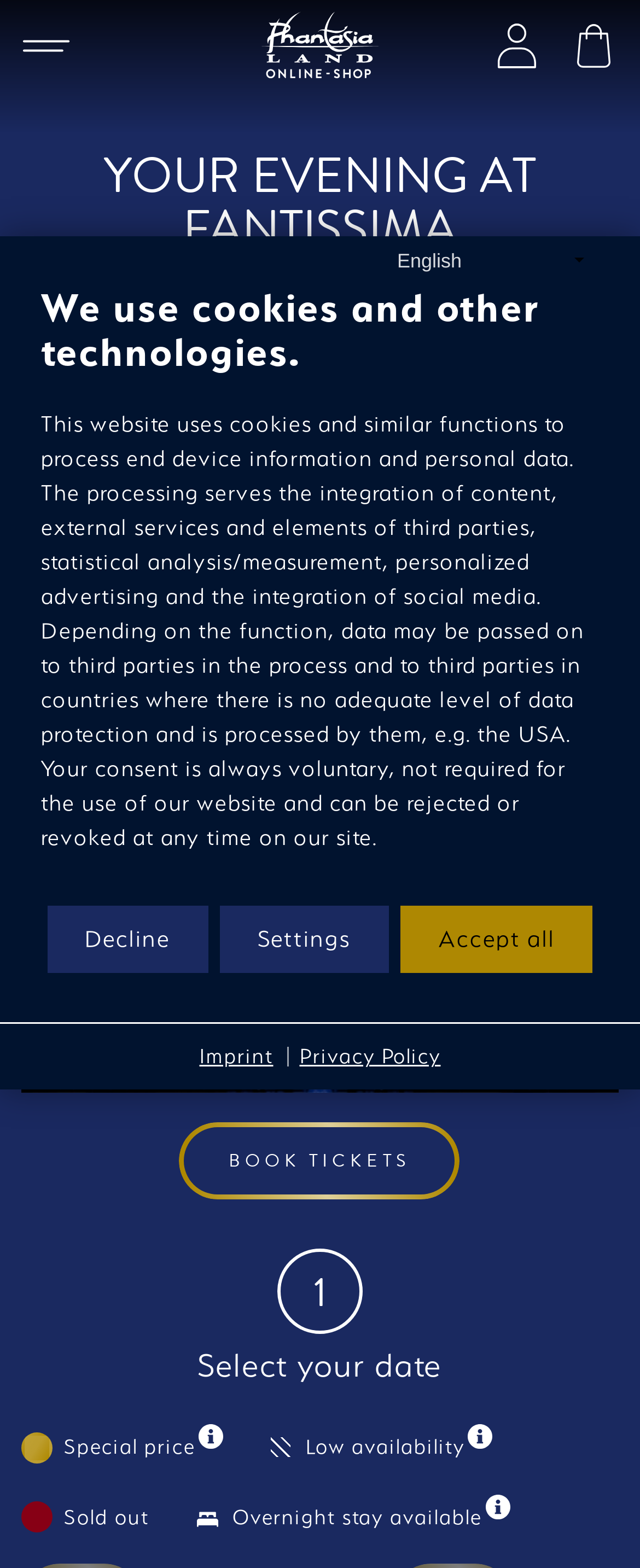What is the purpose of the 'BOOK TICKETS' link?
Give a comprehensive and detailed explanation for the question.

The 'BOOK TICKETS' link is likely to be a call-to-action button that allows users to book tickets for the dinner show. Its location below the heading 'YOUR EVENING AT FANTISSIMA' and the separator elements suggests that it is a key action that users can take to reserve their spot for the show.